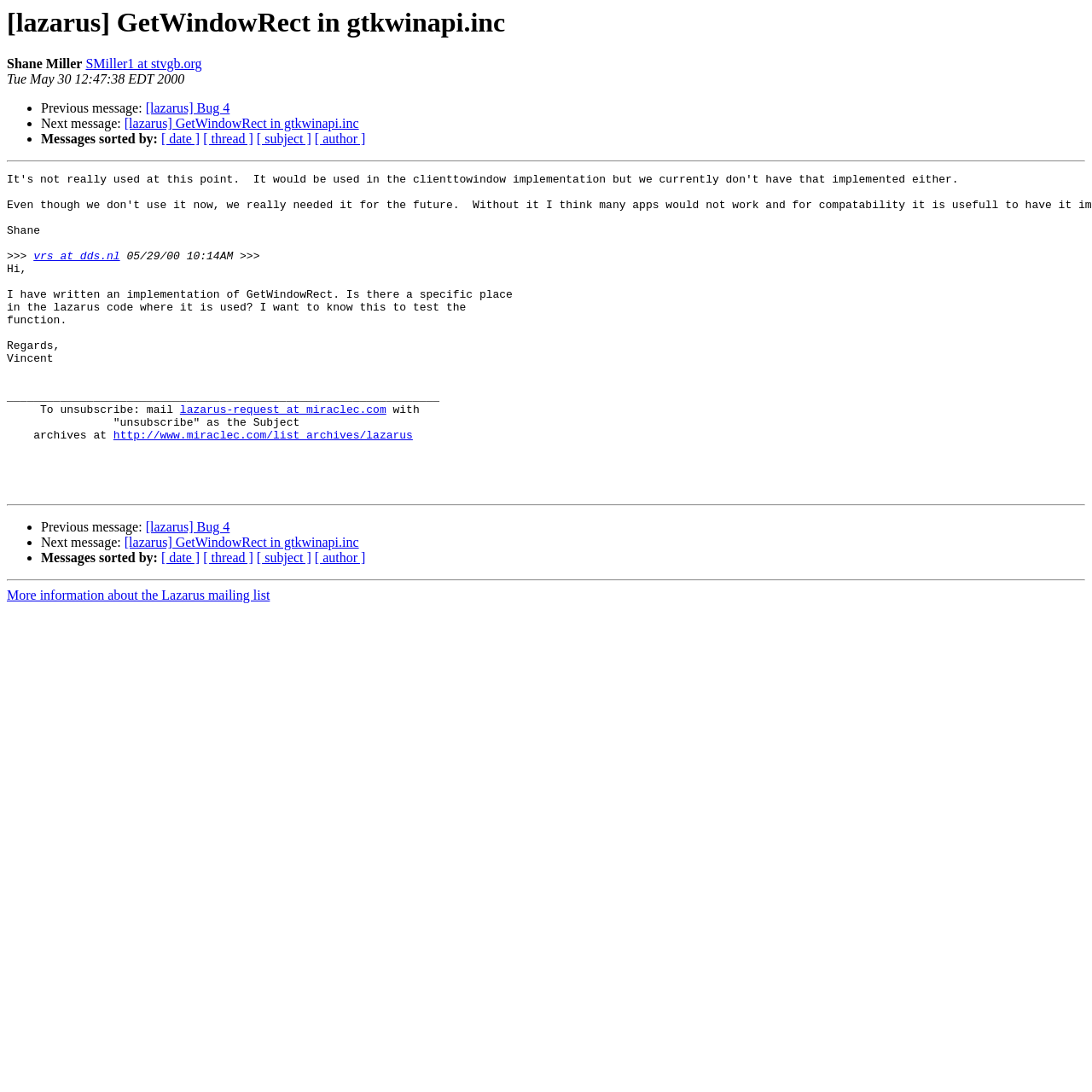Please answer the following question using a single word or phrase: 
Who is the author of the message?

Vincent